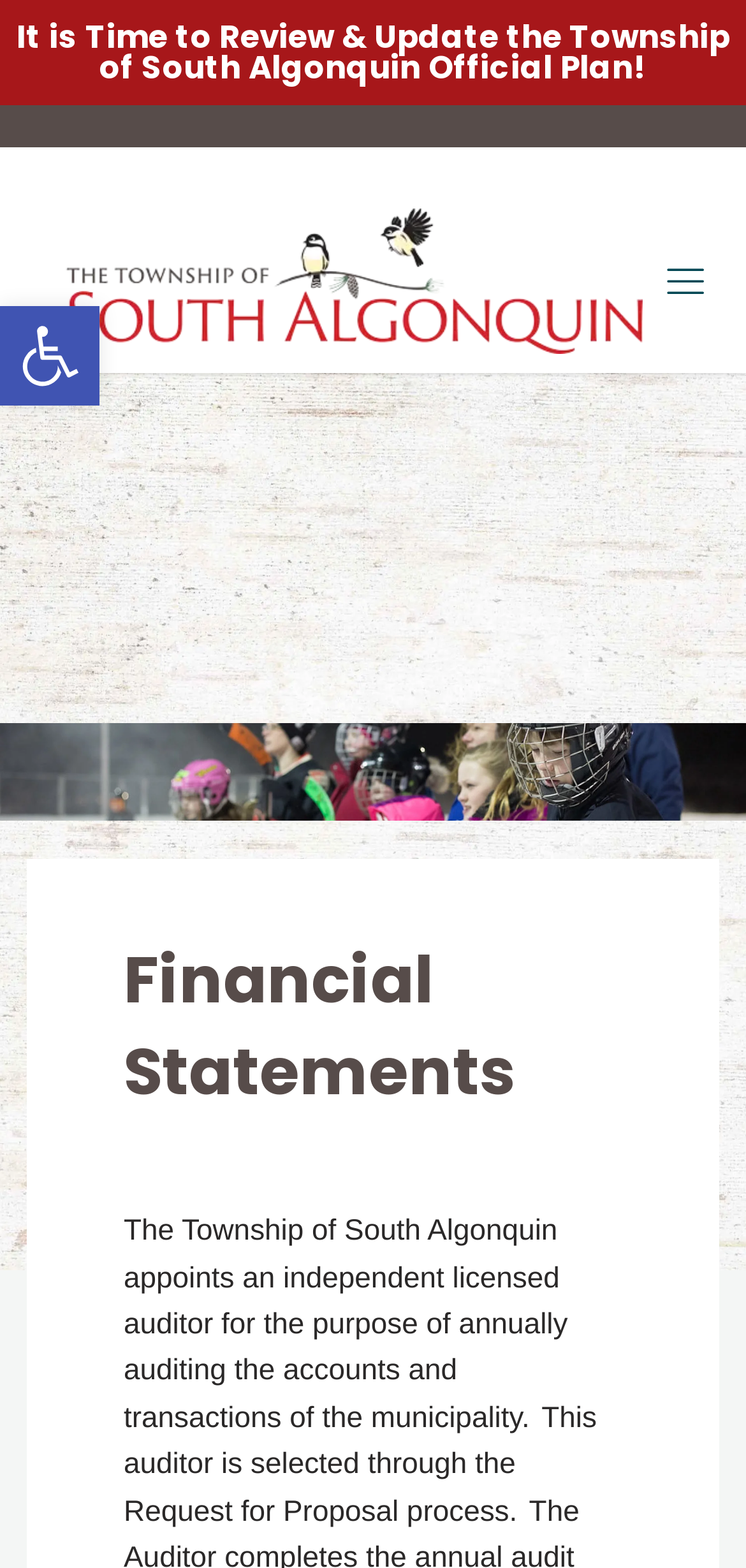What type of document is available on this webpage?
Provide a detailed answer to the question, using the image to inform your response.

I found the answer by looking at the image element with the description 'Financial Statements'. This image is likely to represent a document or a report, and the description suggests that it is related to financial statements.